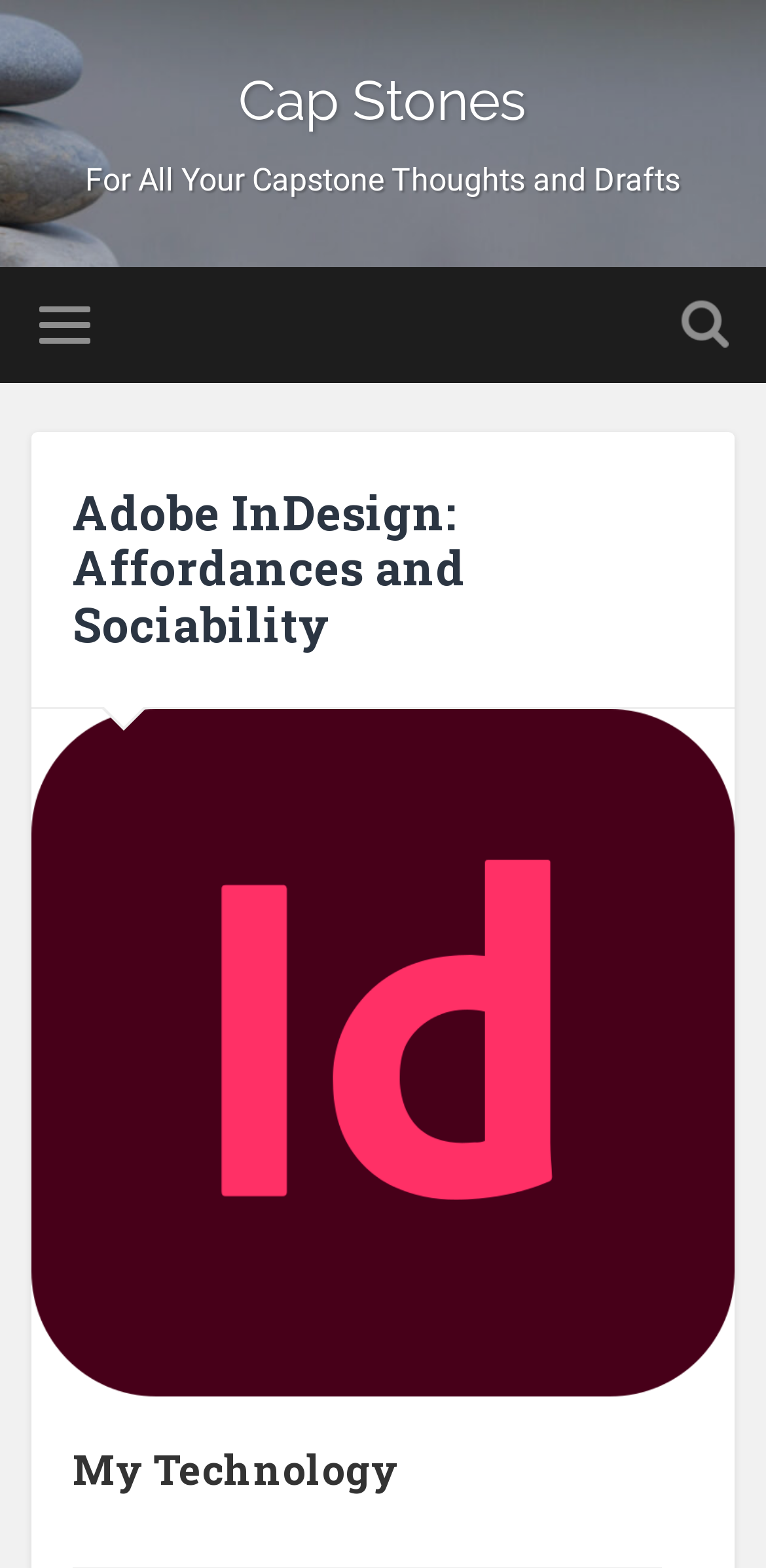Bounding box coordinates are specified in the format (top-left x, top-left y, bottom-right x, bottom-right y). All values are floating point numbers bounded between 0 and 1. Please provide the bounding box coordinate of the region this sentence describes: Adobe InDesign: Affordances and Sociability

[0.095, 0.306, 0.608, 0.418]